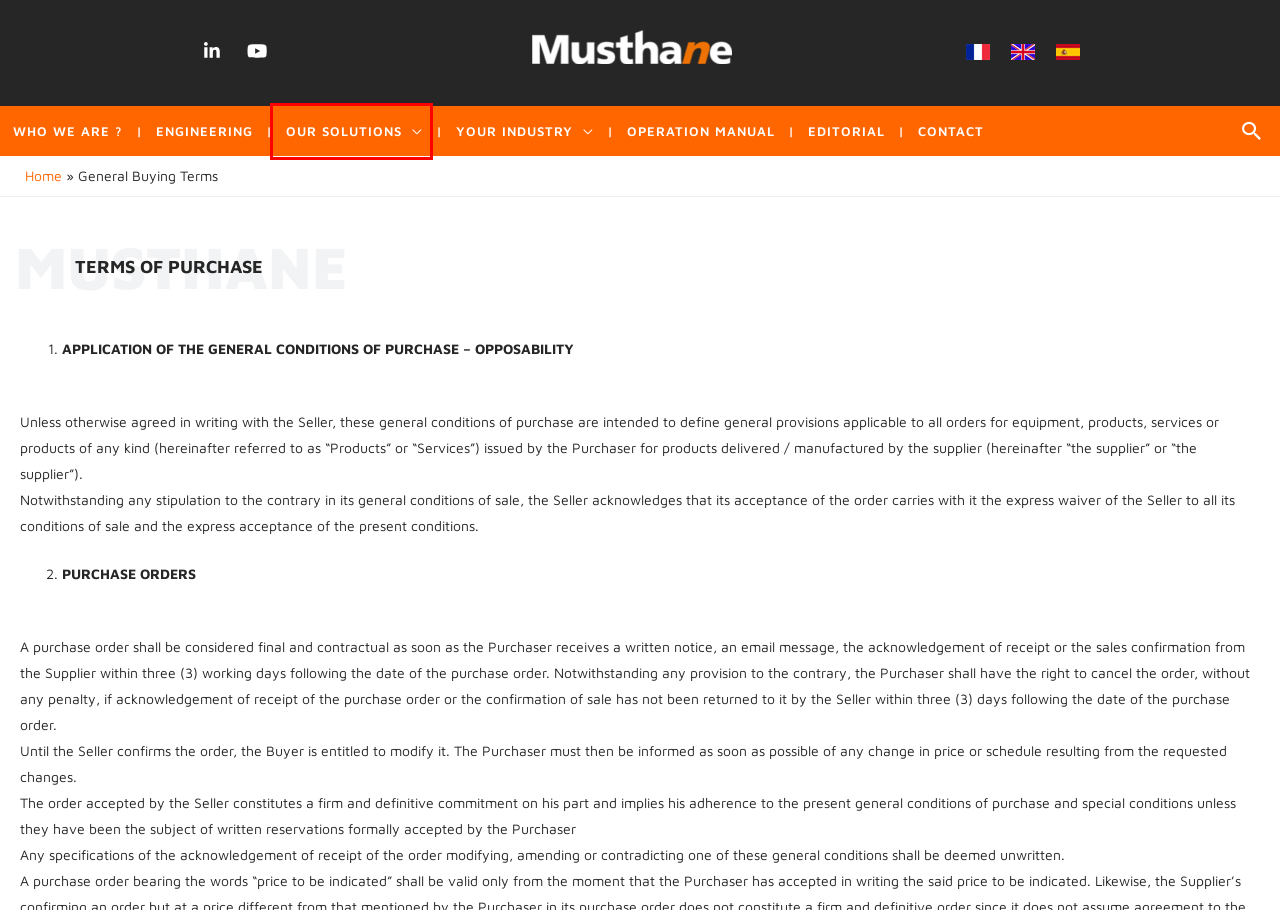Given a screenshot of a webpage with a red bounding box highlighting a UI element, determine which webpage description best matches the new webpage that appears after clicking the highlighted element. Here are the candidates:
A. Products - Musthane
B. Engineering - Musthane
C. Contact - Musthane
D. who we are ? - Musthane
E. Editorial - Musthane
F. Conception et fabrication de structures souples en textile technique- Musthane
G. Manuals - Musthane
H. Innovative Rubber-Based Solutions for Industry and Defense

A